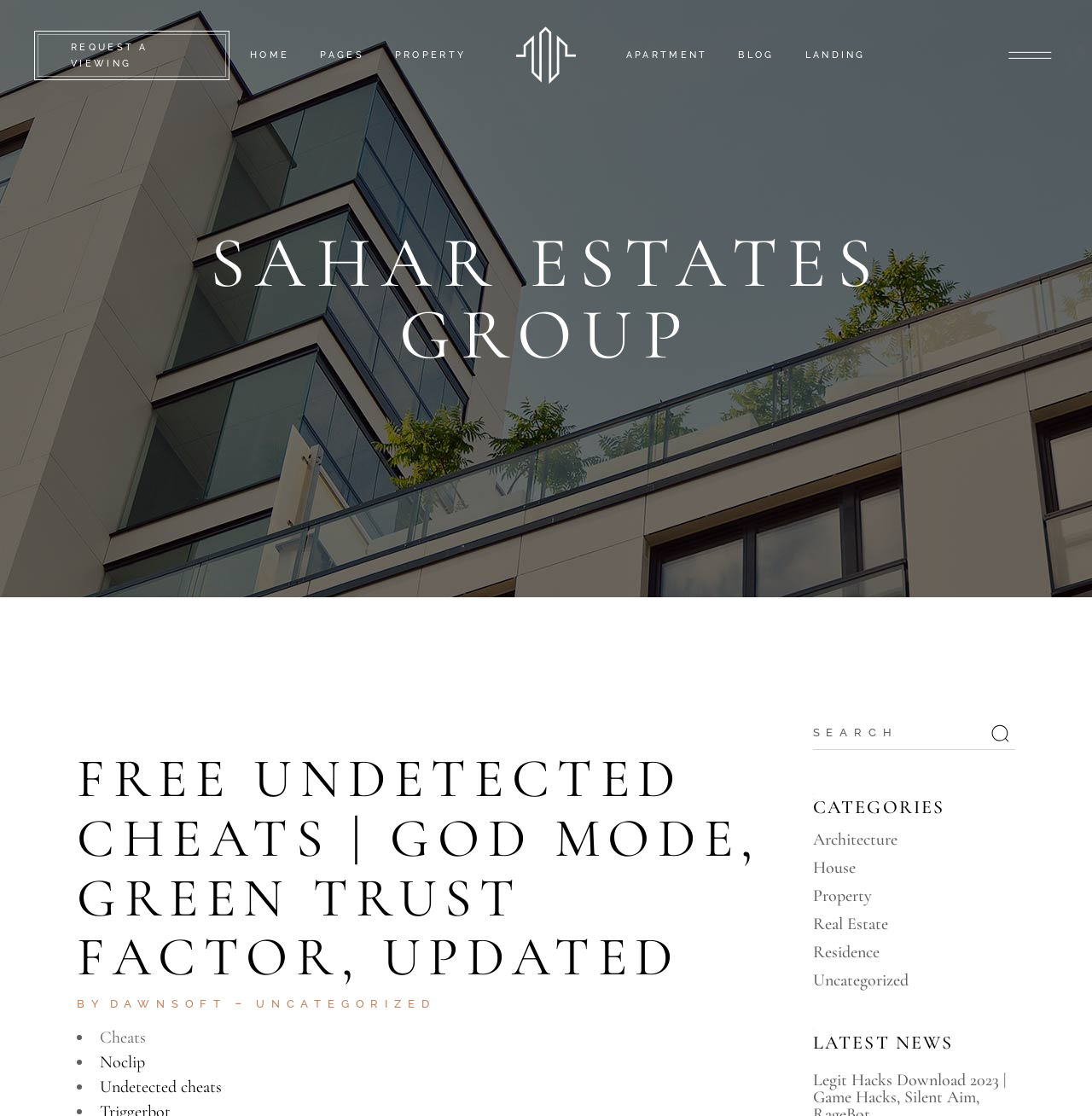Specify the bounding box coordinates of the region I need to click to perform the following instruction: "Navigate to the HOME page". The coordinates must be four float numbers in the range of 0 to 1, i.e., [left, top, right, bottom].

[0.229, 0.0, 0.265, 0.099]